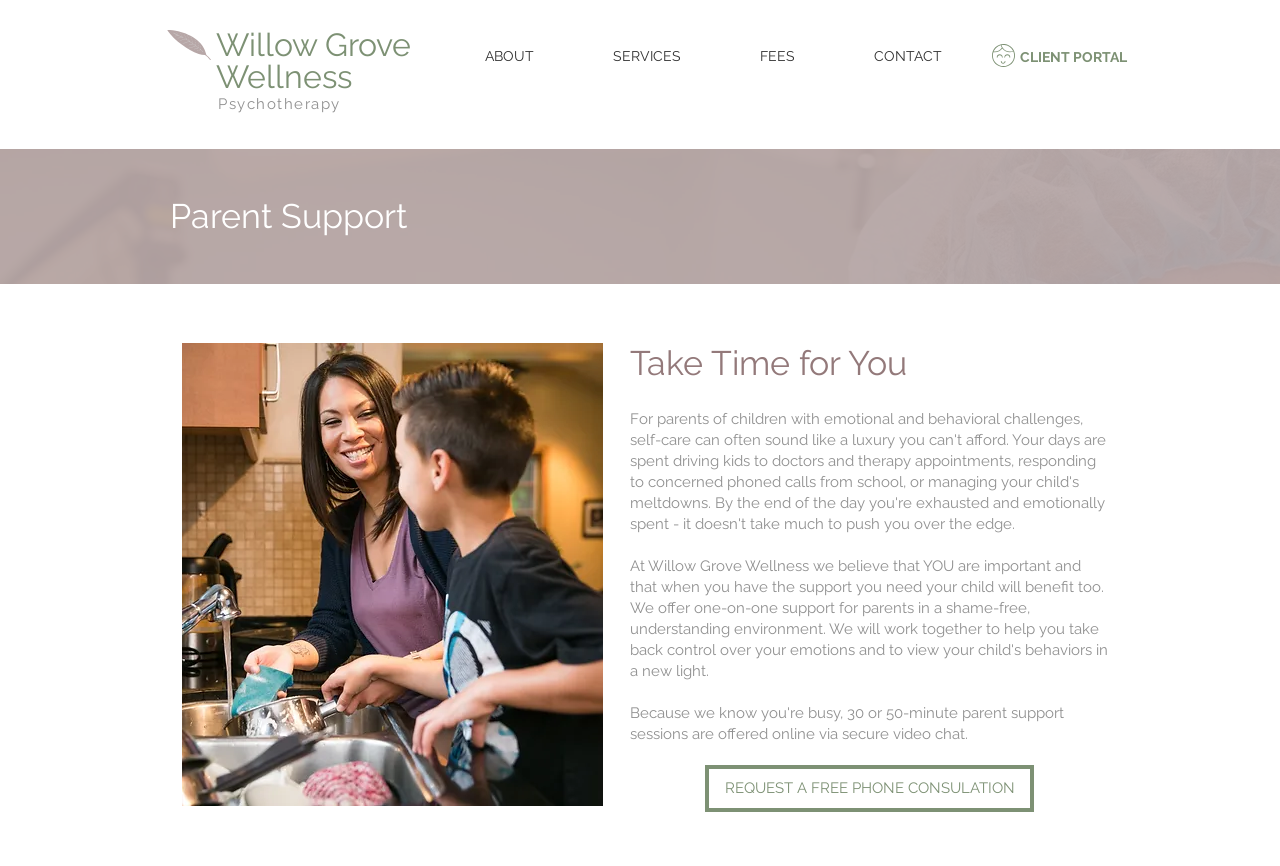Locate the bounding box coordinates of the clickable element to fulfill the following instruction: "Visit the Willow Grove Wellness homepage". Provide the coordinates as four float numbers between 0 and 1 in the format [left, top, right, bottom].

[0.169, 0.03, 0.321, 0.11]